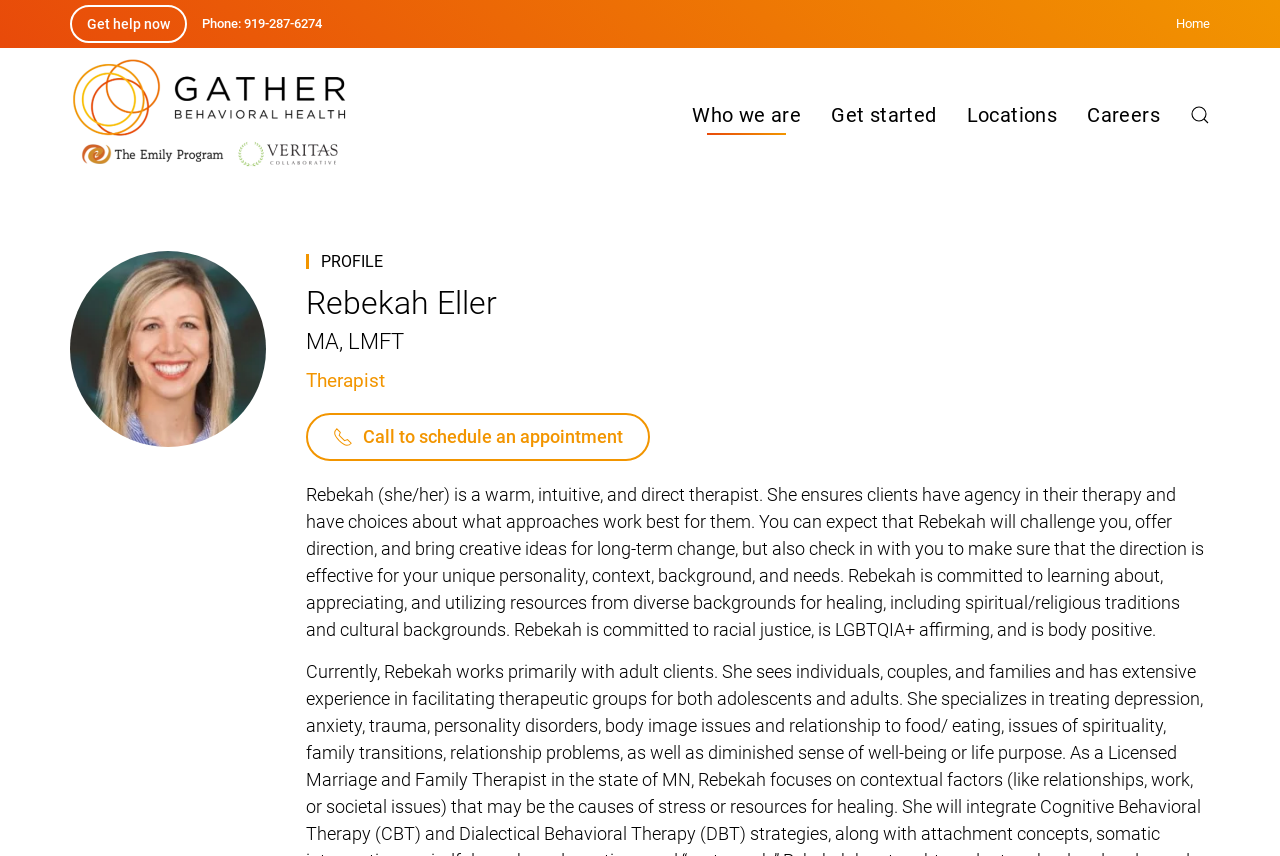Please identify the bounding box coordinates of the region to click in order to complete the task: "Call the phone number". The coordinates must be four float numbers between 0 and 1, specified as [left, top, right, bottom].

[0.191, 0.019, 0.252, 0.037]